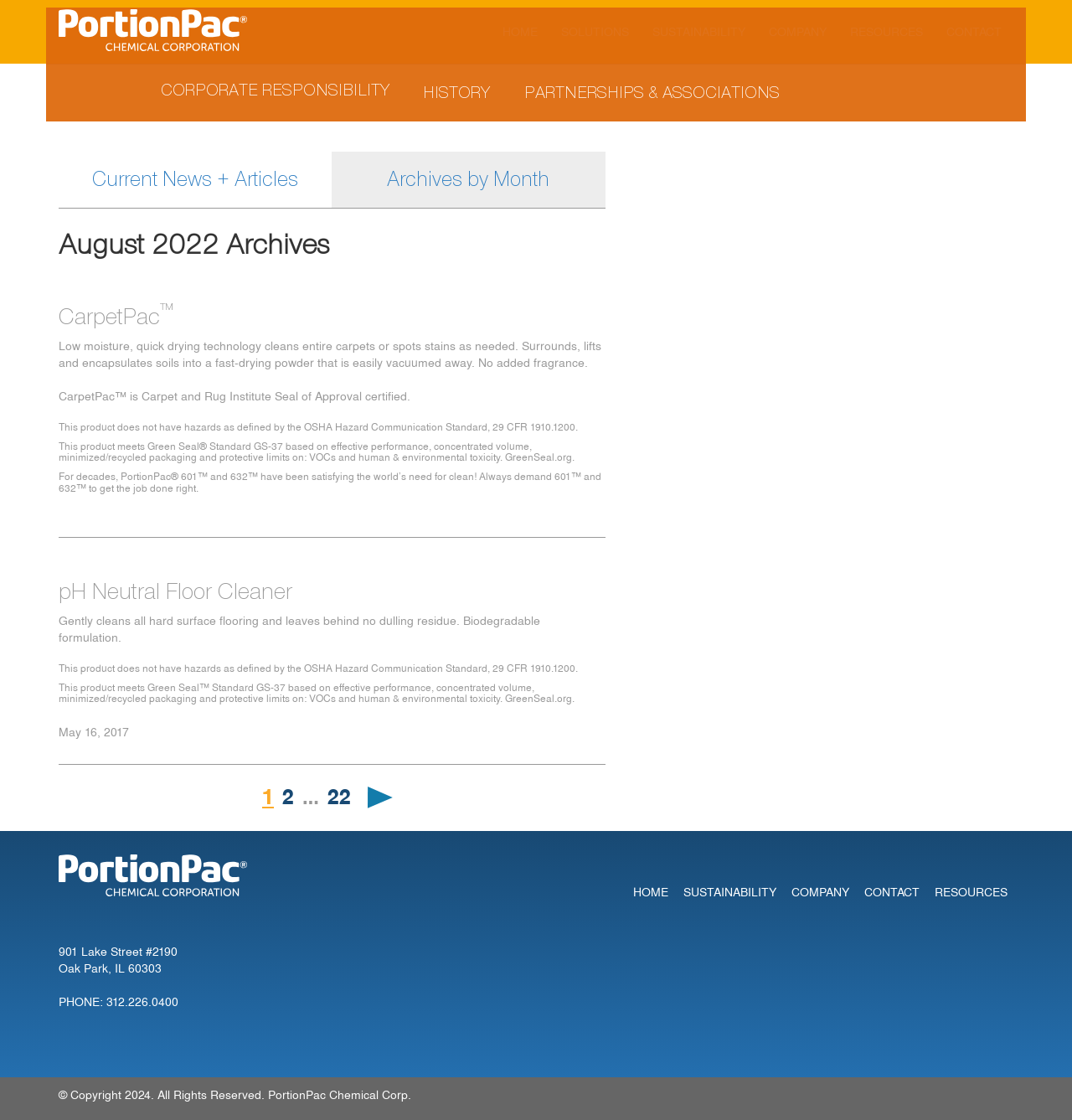Give a one-word or phrase response to the following question: What is the product category?

Cleaning products